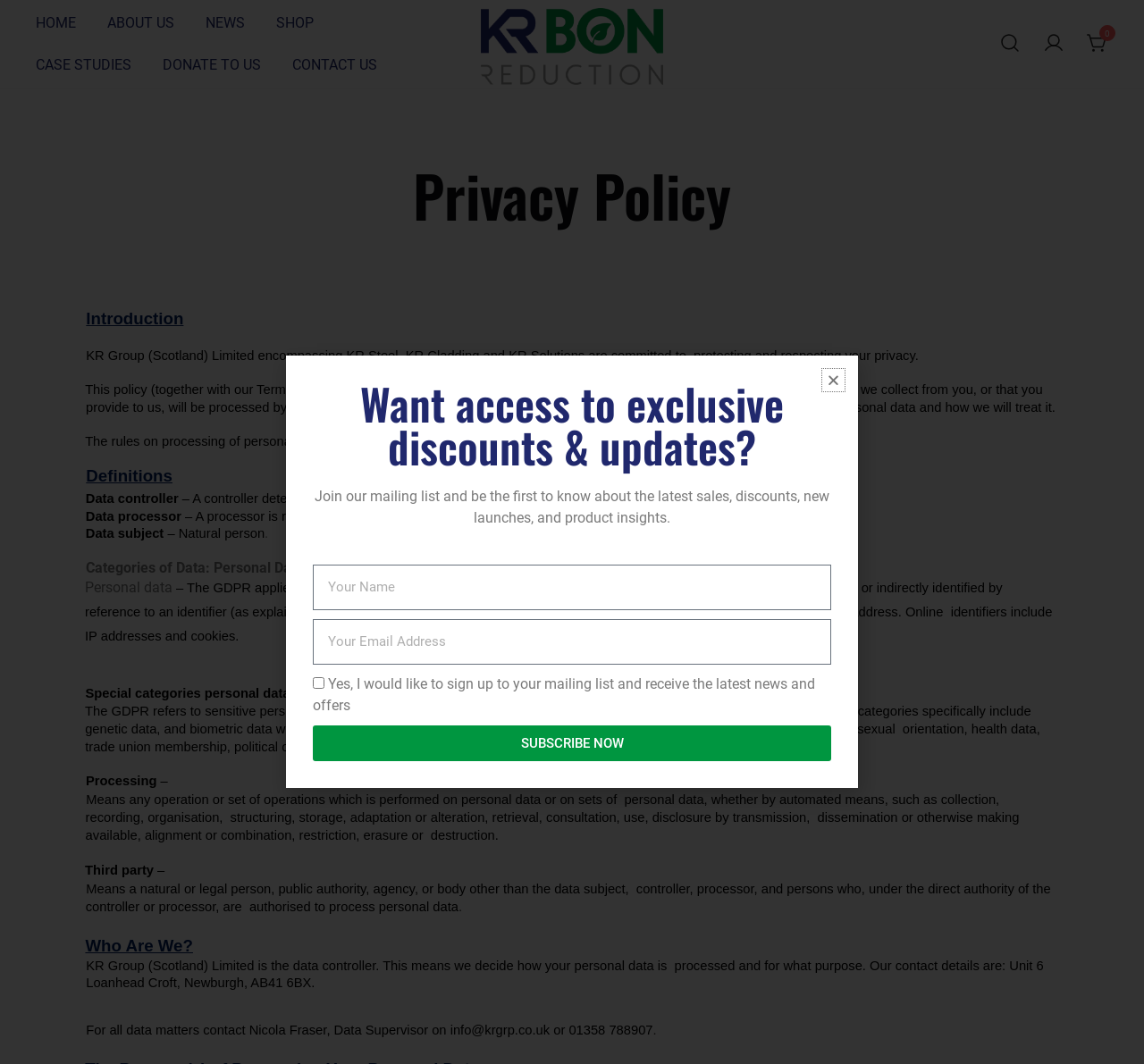What is the purpose of the mailing list?
Please craft a detailed and exhaustive response to the question.

Based on the webpage content, the mailing list is intended to provide subscribers with exclusive discounts and updates, including the latest sales, discounts, new launches, and product insights.